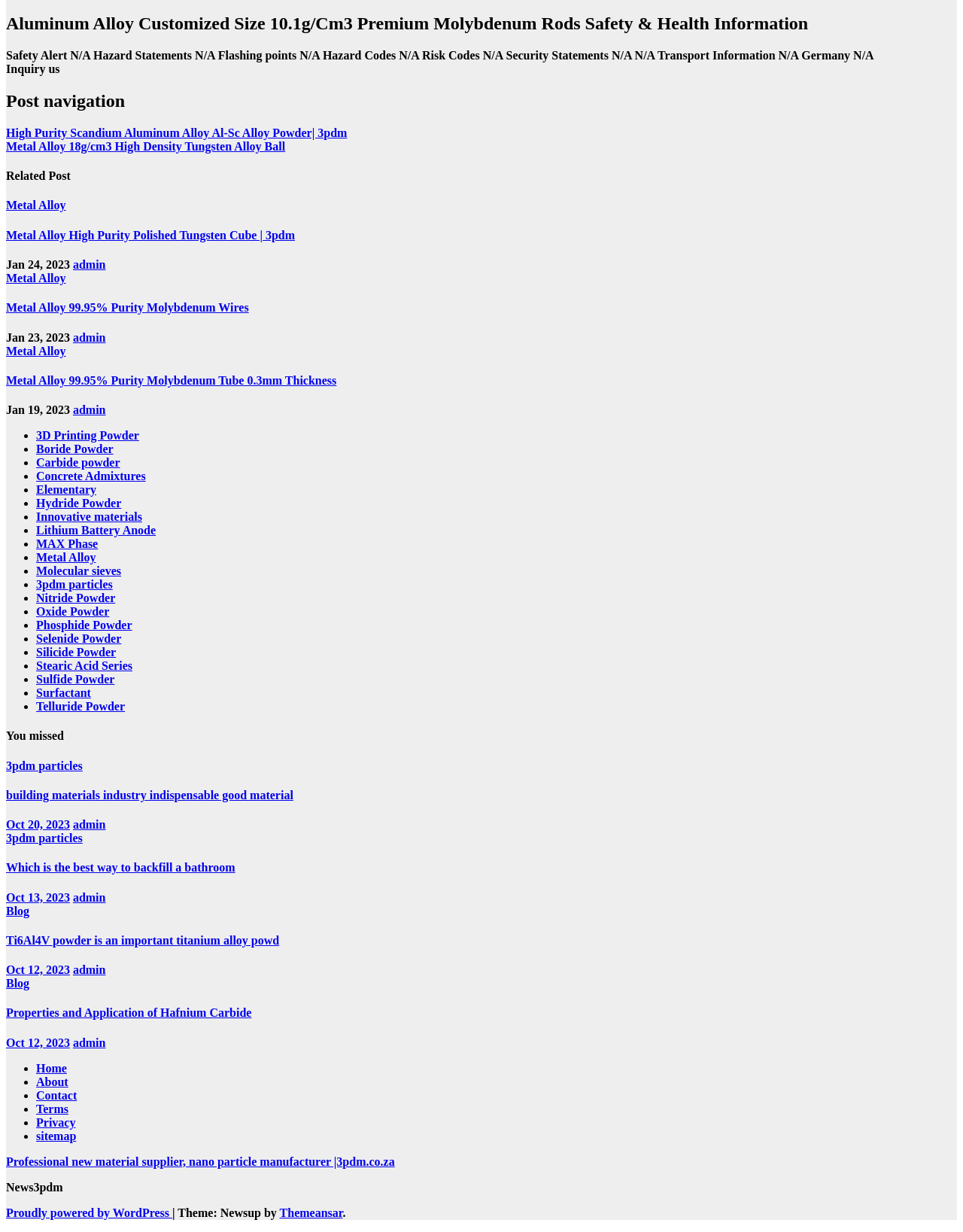Locate the bounding box coordinates of the area you need to click to fulfill this instruction: 'Click on 'Posts''. The coordinates must be in the form of four float numbers ranging from 0 to 1: [left, top, right, bottom].

[0.006, 0.074, 0.994, 0.125]